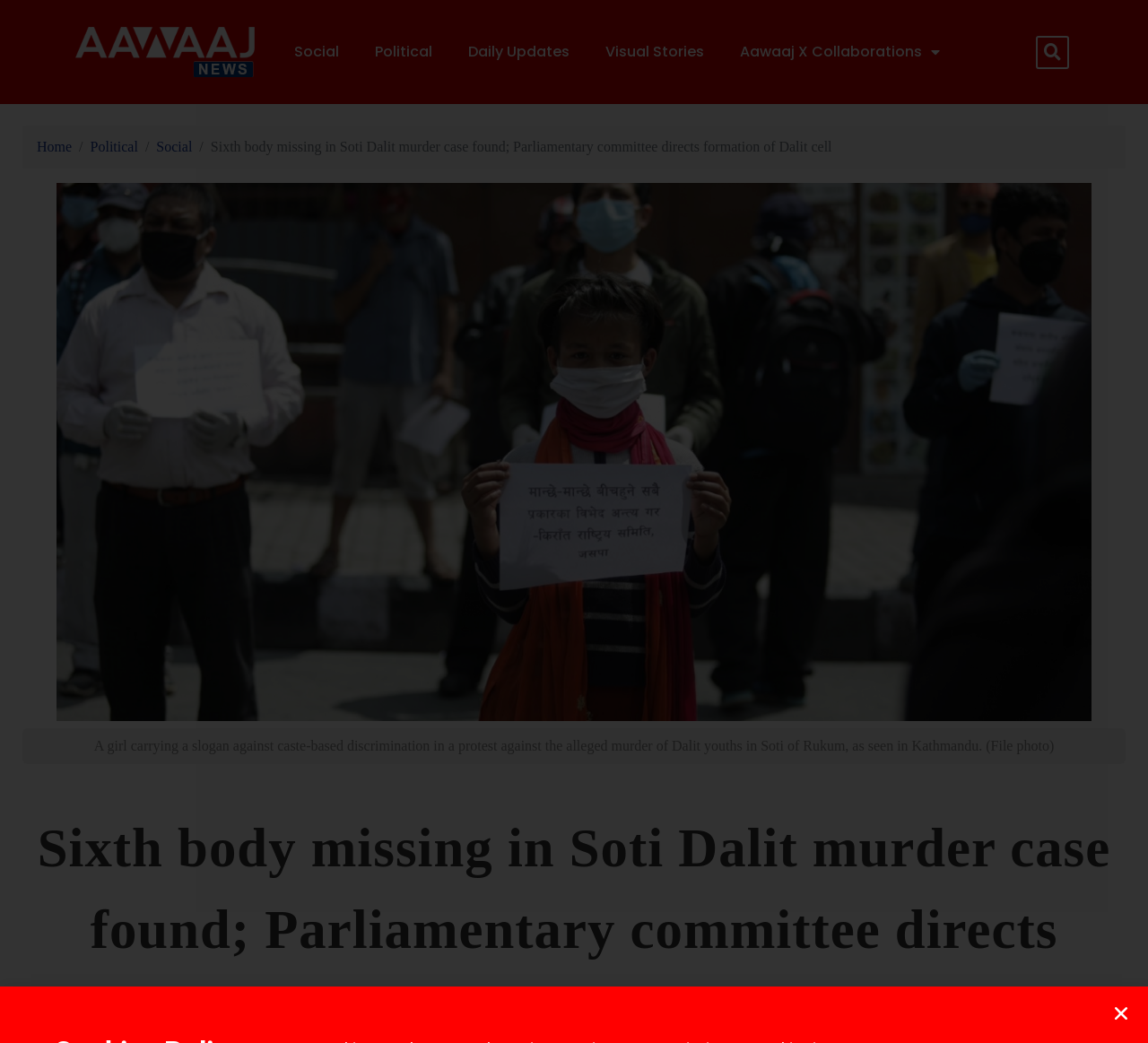What is the format of the 'Aawaaj X Collaborations' link?
Please give a detailed and elaborate answer to the question.

The 'Aawaaj X Collaborations' link has a popup menu, as indicated by the 'hasPopup' property, which suggests that it is a link that expands to show more options when clicked.